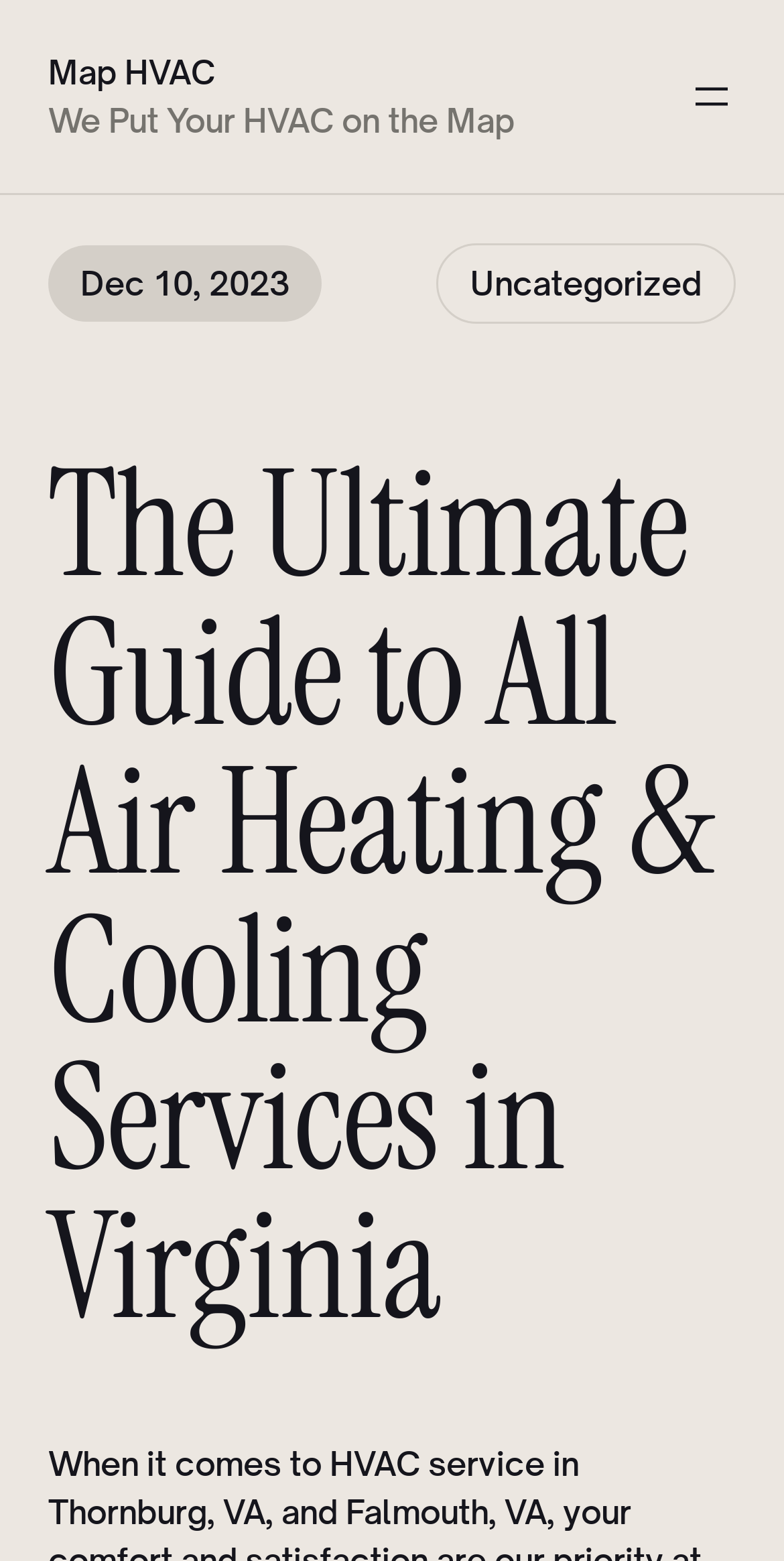What is the date mentioned on the webpage?
Answer with a single word or phrase, using the screenshot for reference.

Dec 10, 2023